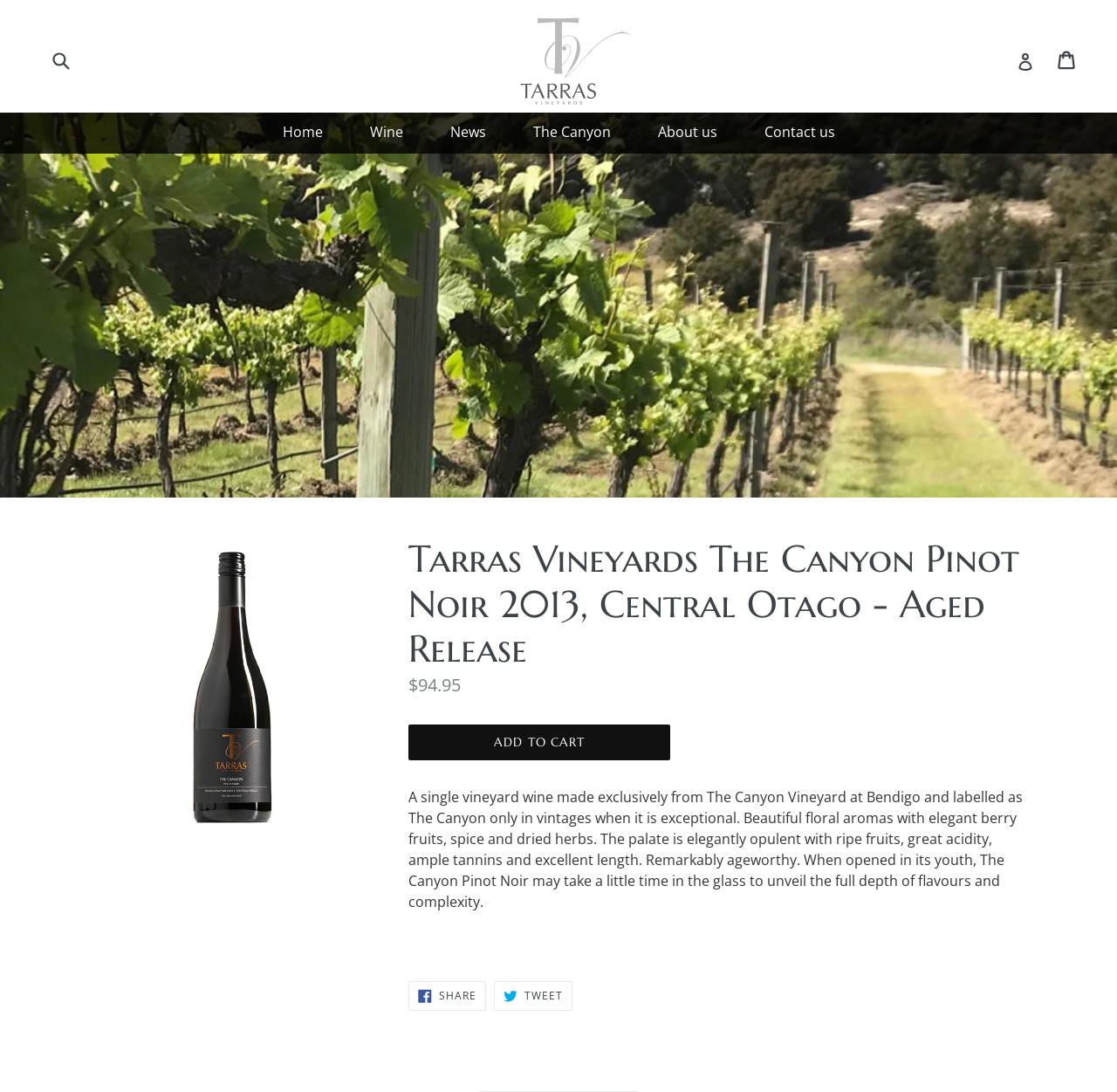Determine the main headline from the webpage and extract its text.

Tarras Vineyards The Canyon Pinot Noir 2013, Central Otago - Aged Release